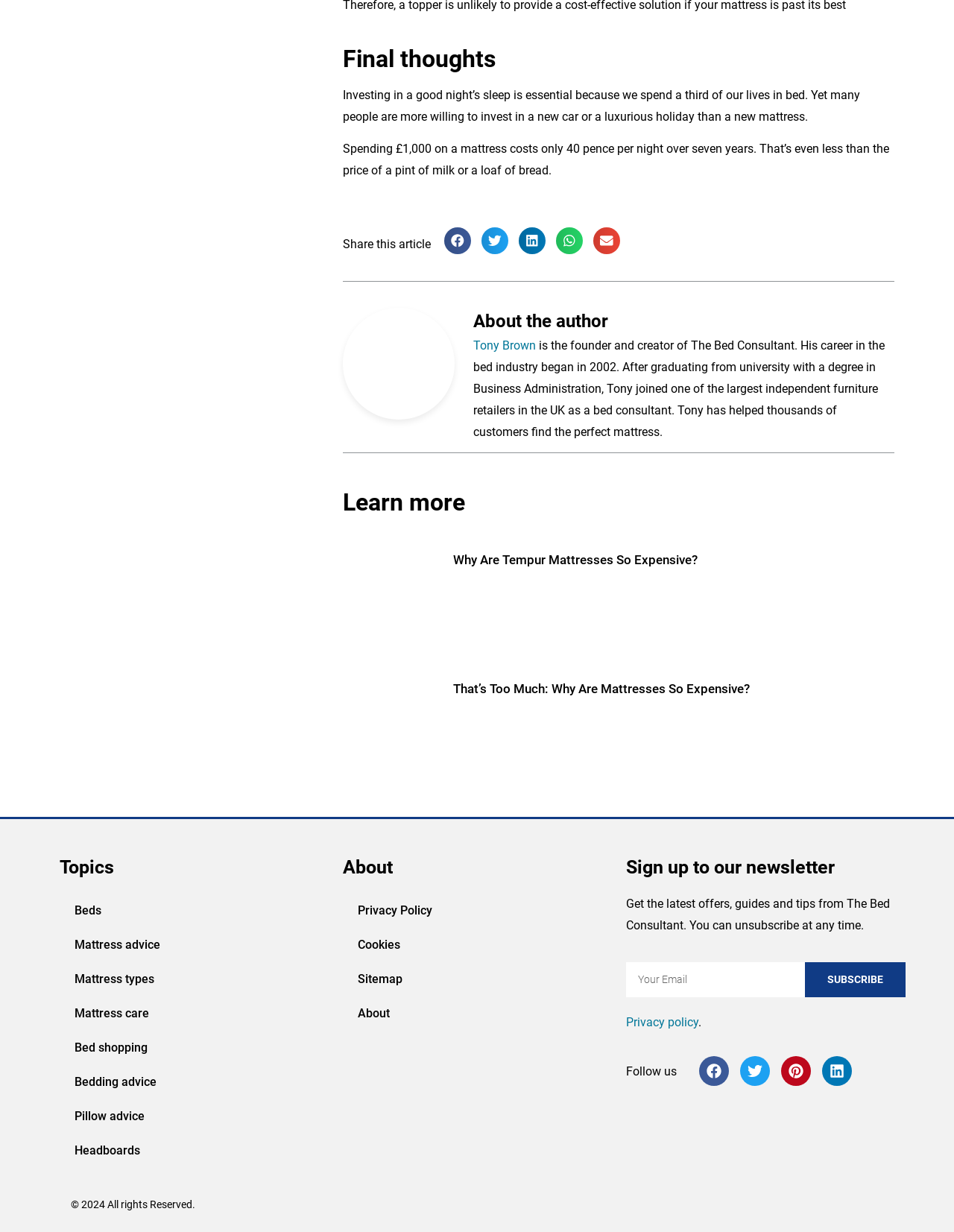Please give the bounding box coordinates of the area that should be clicked to fulfill the following instruction: "Click on the 'HOME' link". The coordinates should be in the format of four float numbers from 0 to 1, i.e., [left, top, right, bottom].

None